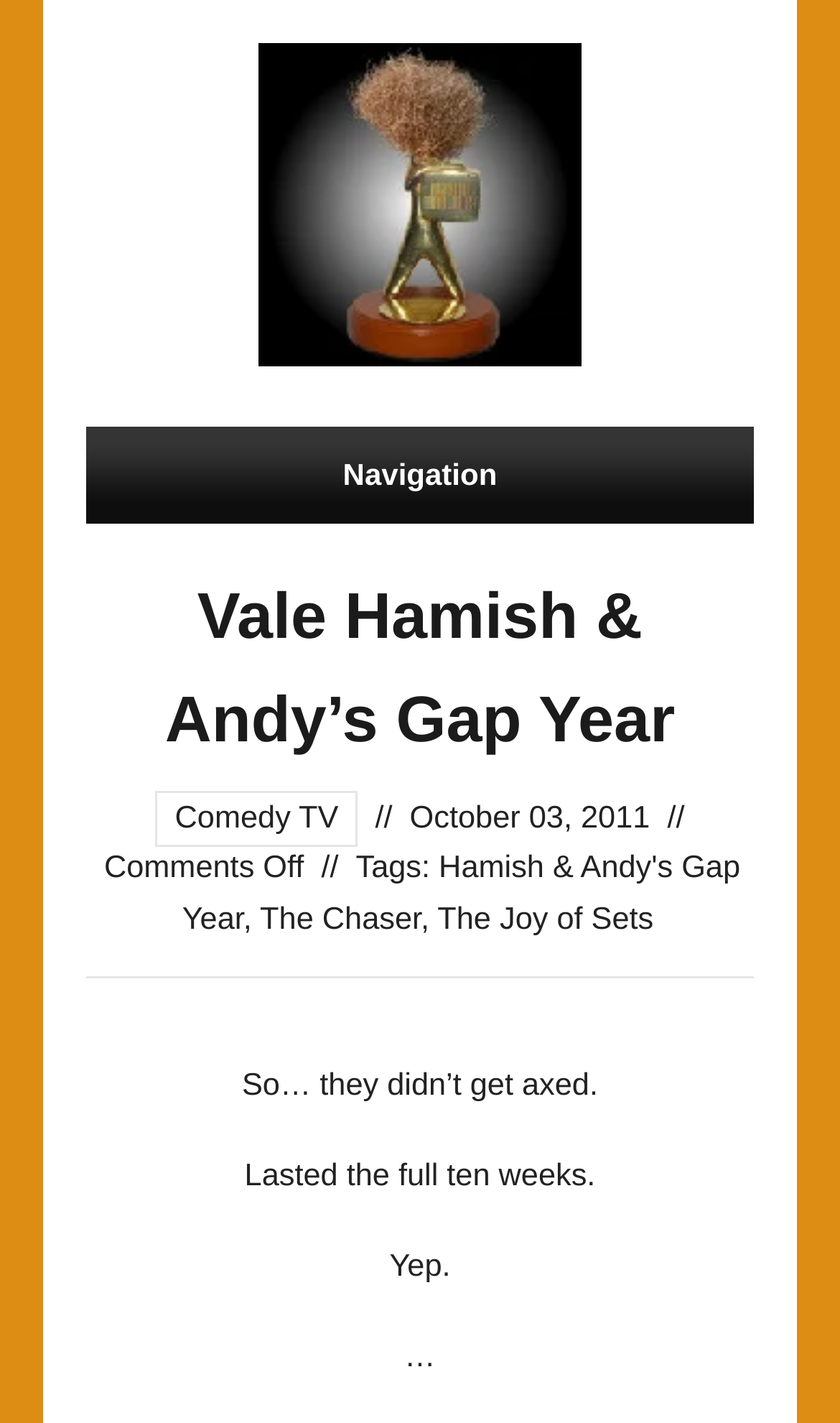Answer the question below using just one word or a short phrase: 
What is the name of the TV show being discussed?

Hamish & Andy's Gap Year